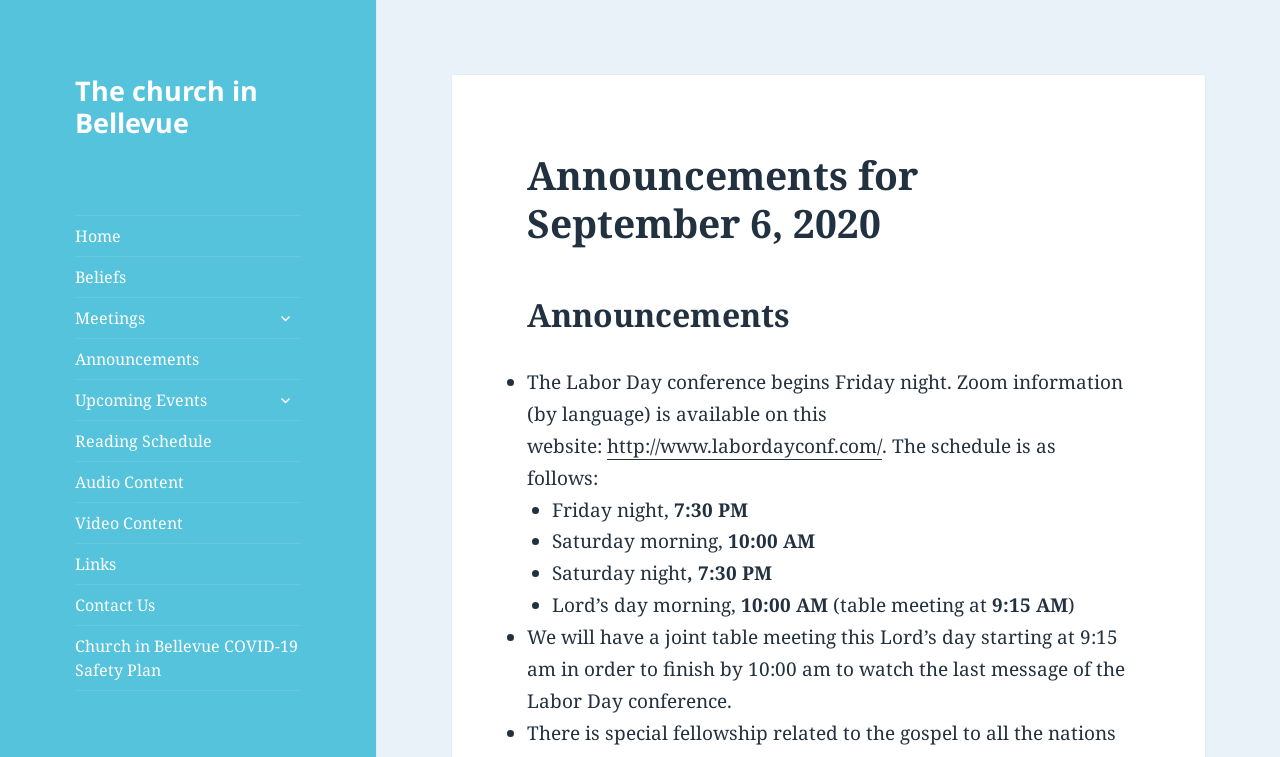Using the information in the image, could you please answer the following question in detail:
What is the topic of the announcements?

I found this answer by reading the static text 'The Labor Day conference begins Friday night...' which indicates that the announcements are related to the Labor Day conference.